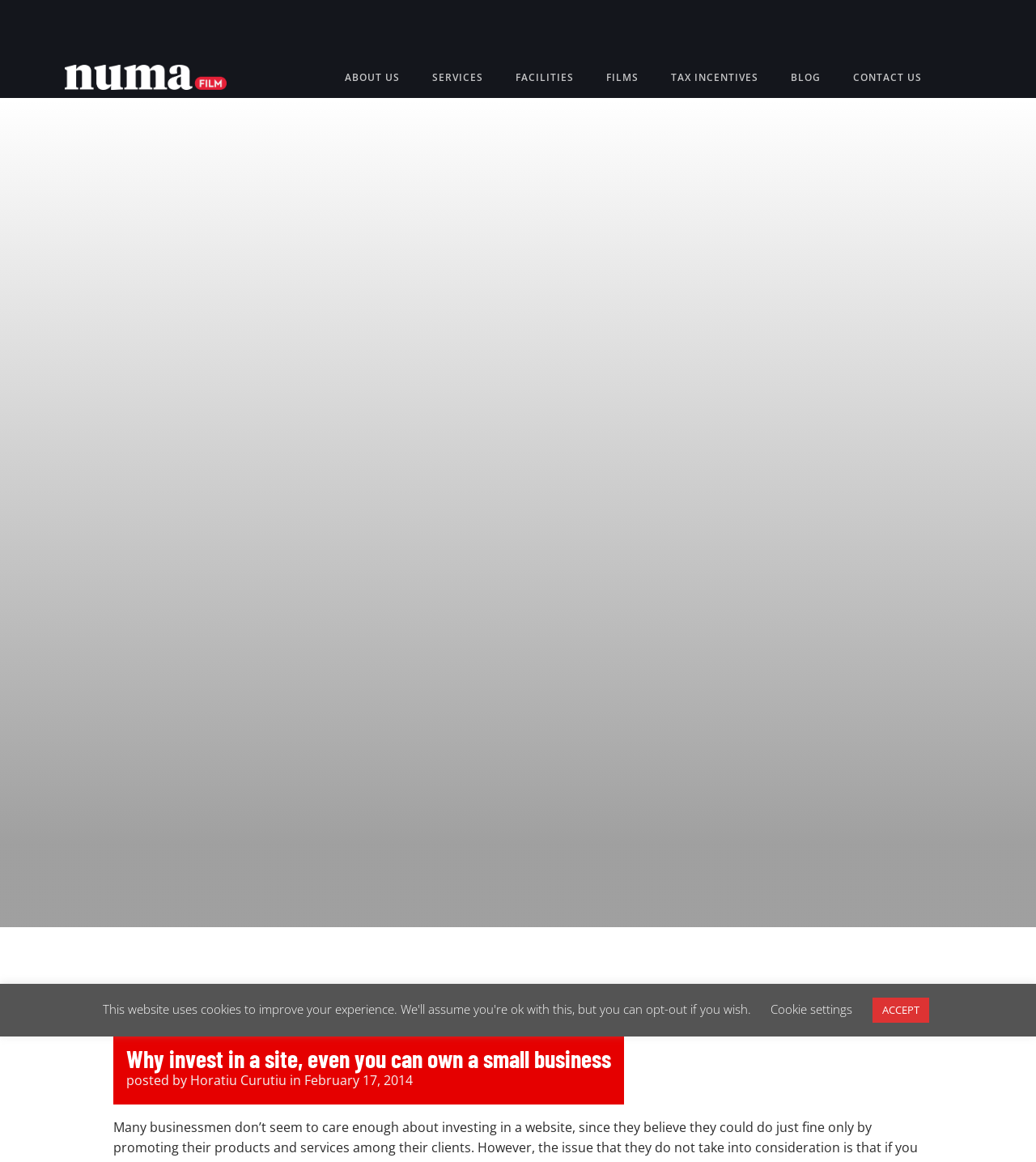Highlight the bounding box coordinates of the region I should click on to meet the following instruction: "go to about us page".

[0.317, 0.049, 0.402, 0.084]